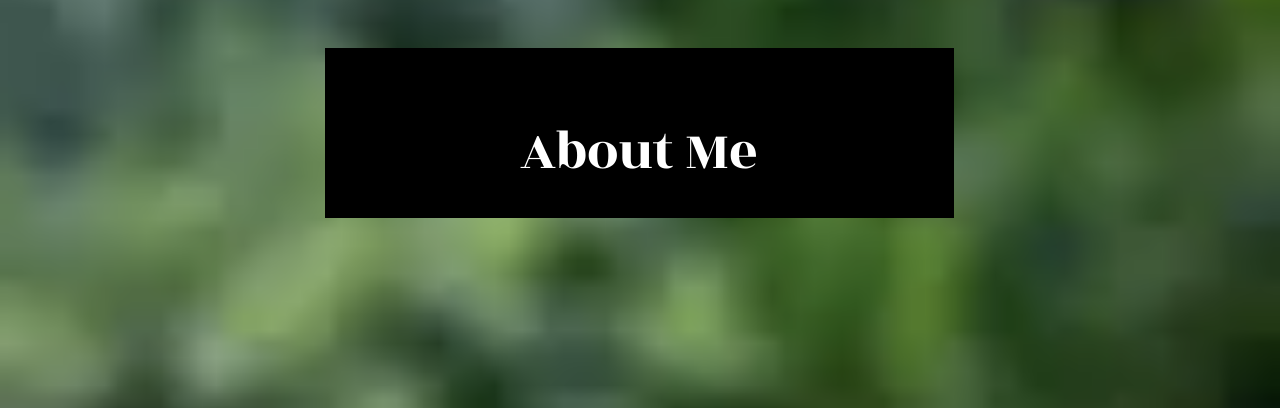What is the shape of the banner?
Provide a comprehensive and detailed answer to the question.

The caption specifically states that the banner is a 'bold, black rectangular banner', which implies that the shape of the banner is rectangular.